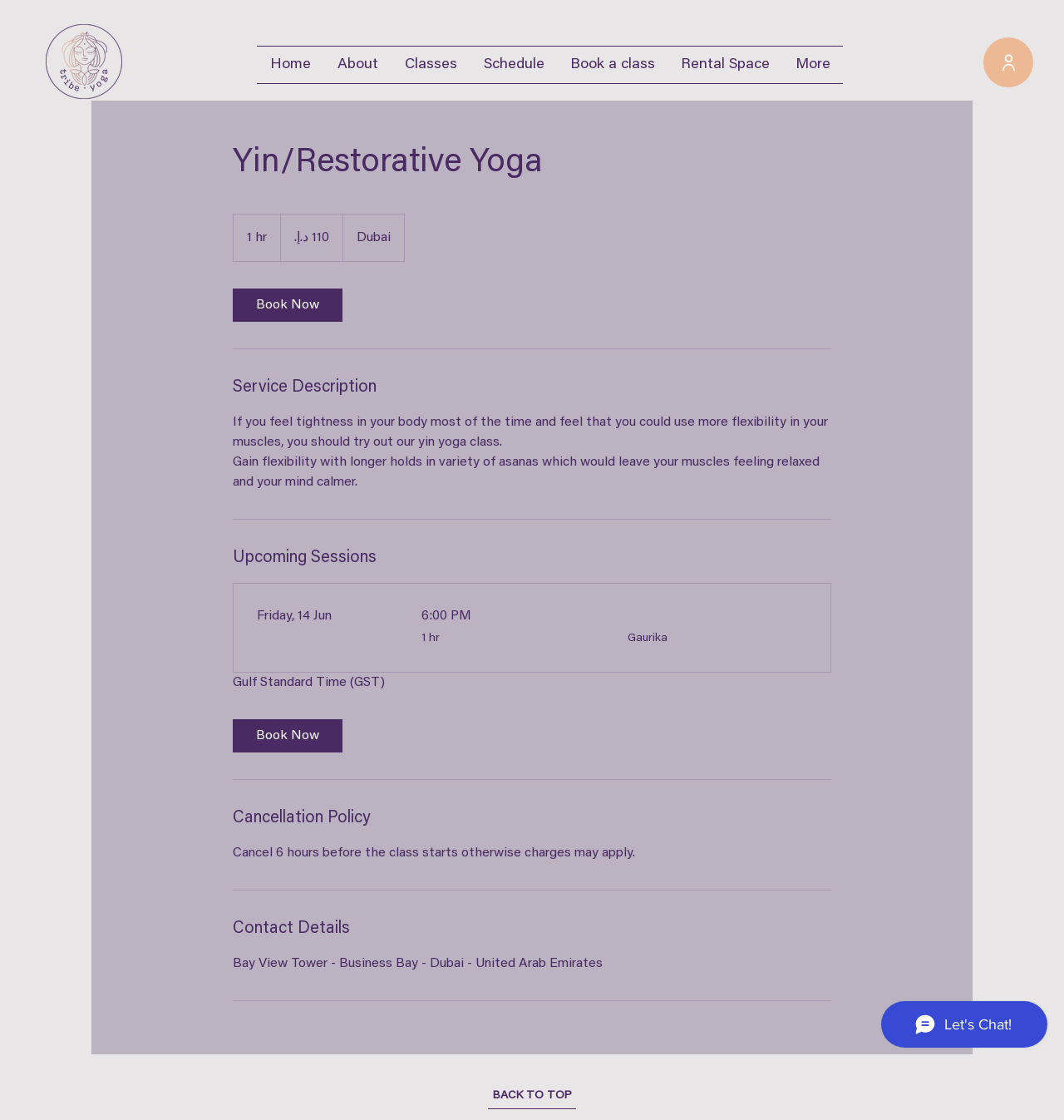What is the instructor's name for the upcoming session?
Provide a one-word or short-phrase answer based on the image.

Gaurika